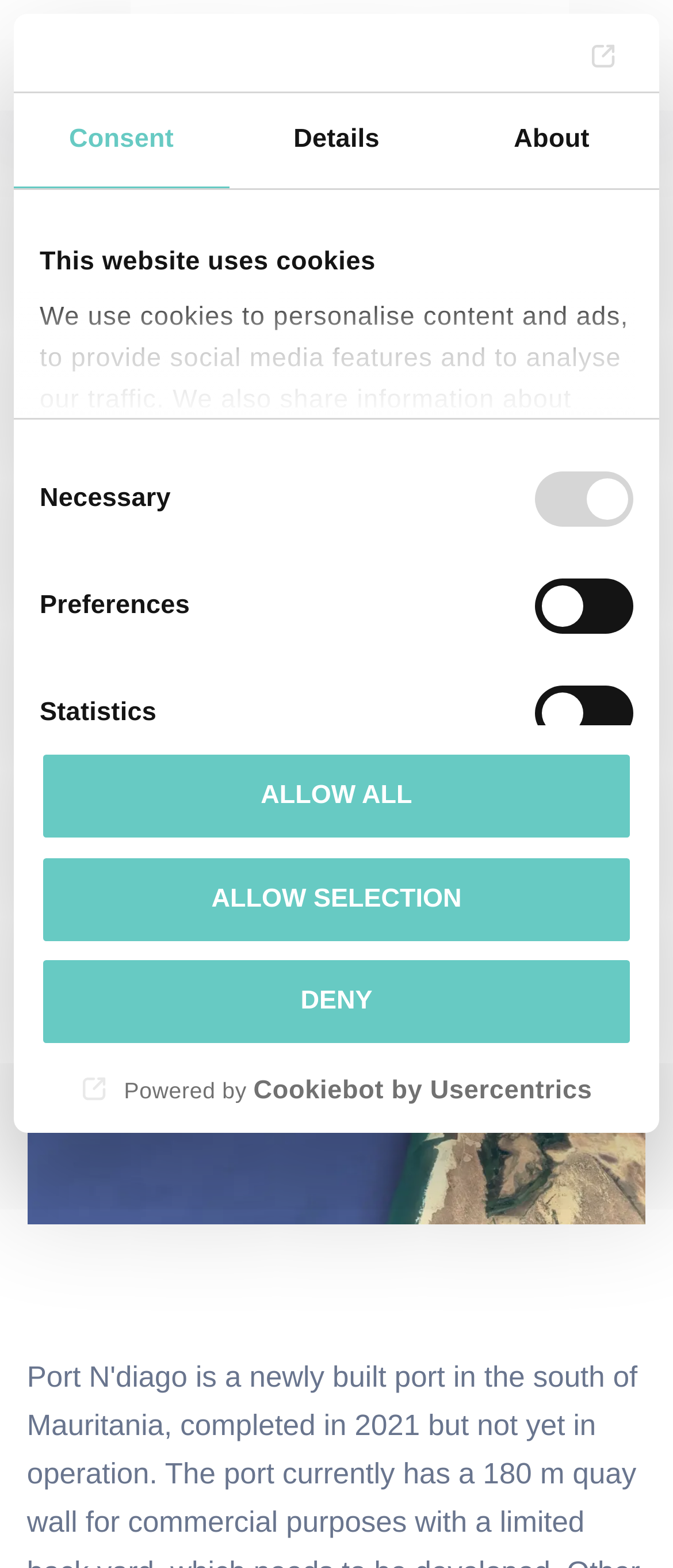Who selected HPC for the pre-feasibility study? Please answer the question using a single word or phrase based on the image.

Mimarine International